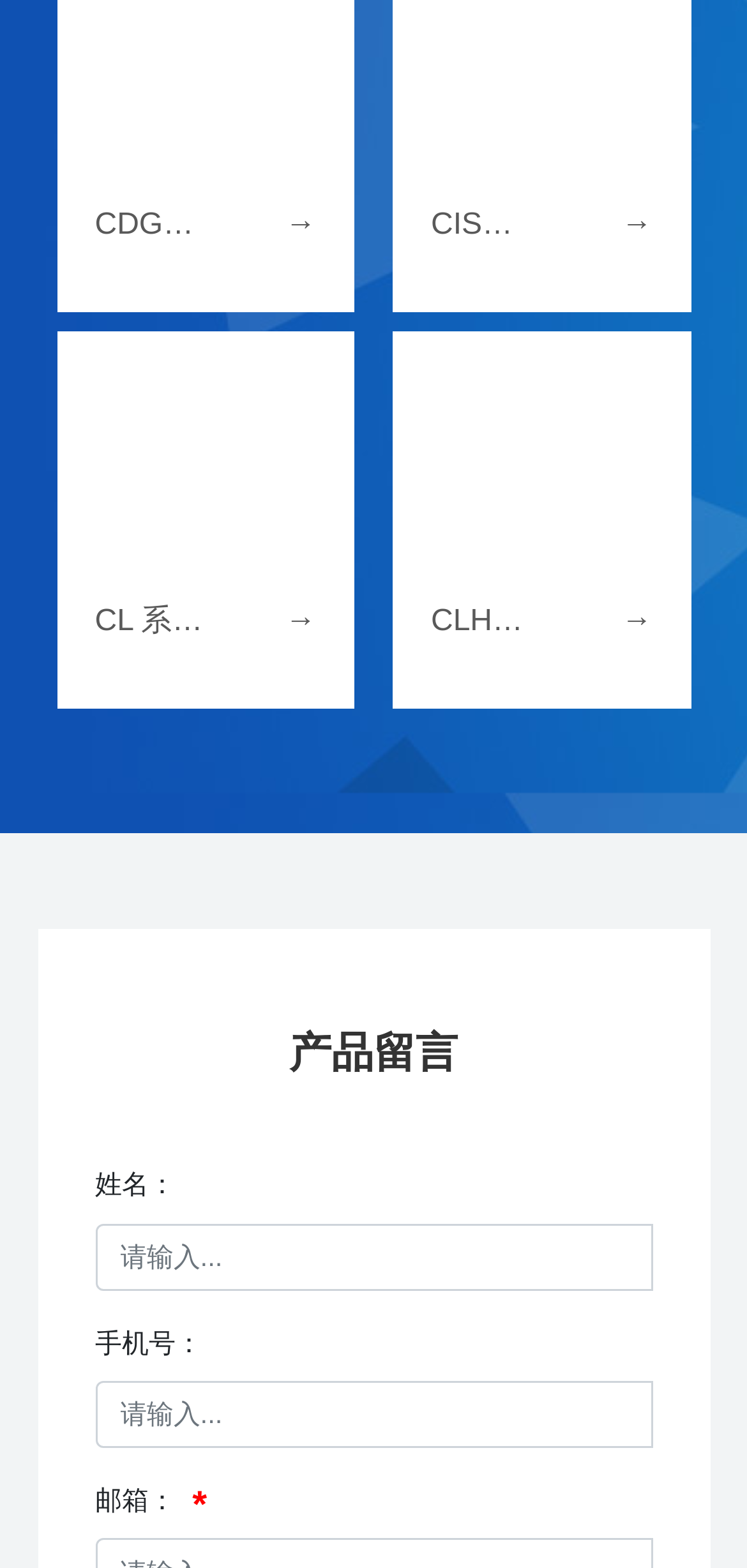What is the text of the first link?
Using the visual information, answer the question in a single word or phrase.

顺达船舶